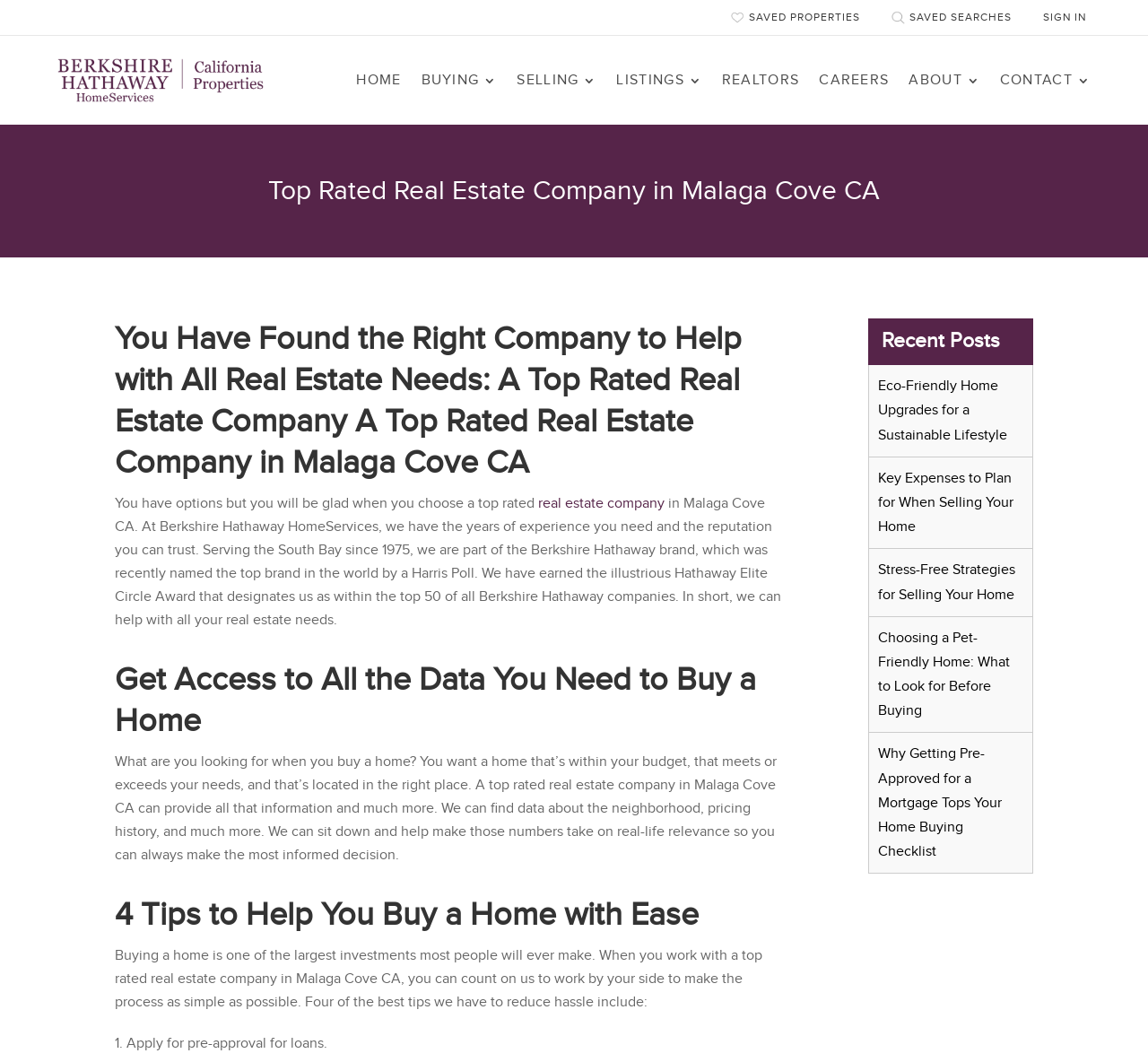Kindly determine the bounding box coordinates of the area that needs to be clicked to fulfill this instruction: "Click on CONTACT".

[0.871, 0.067, 0.934, 0.083]